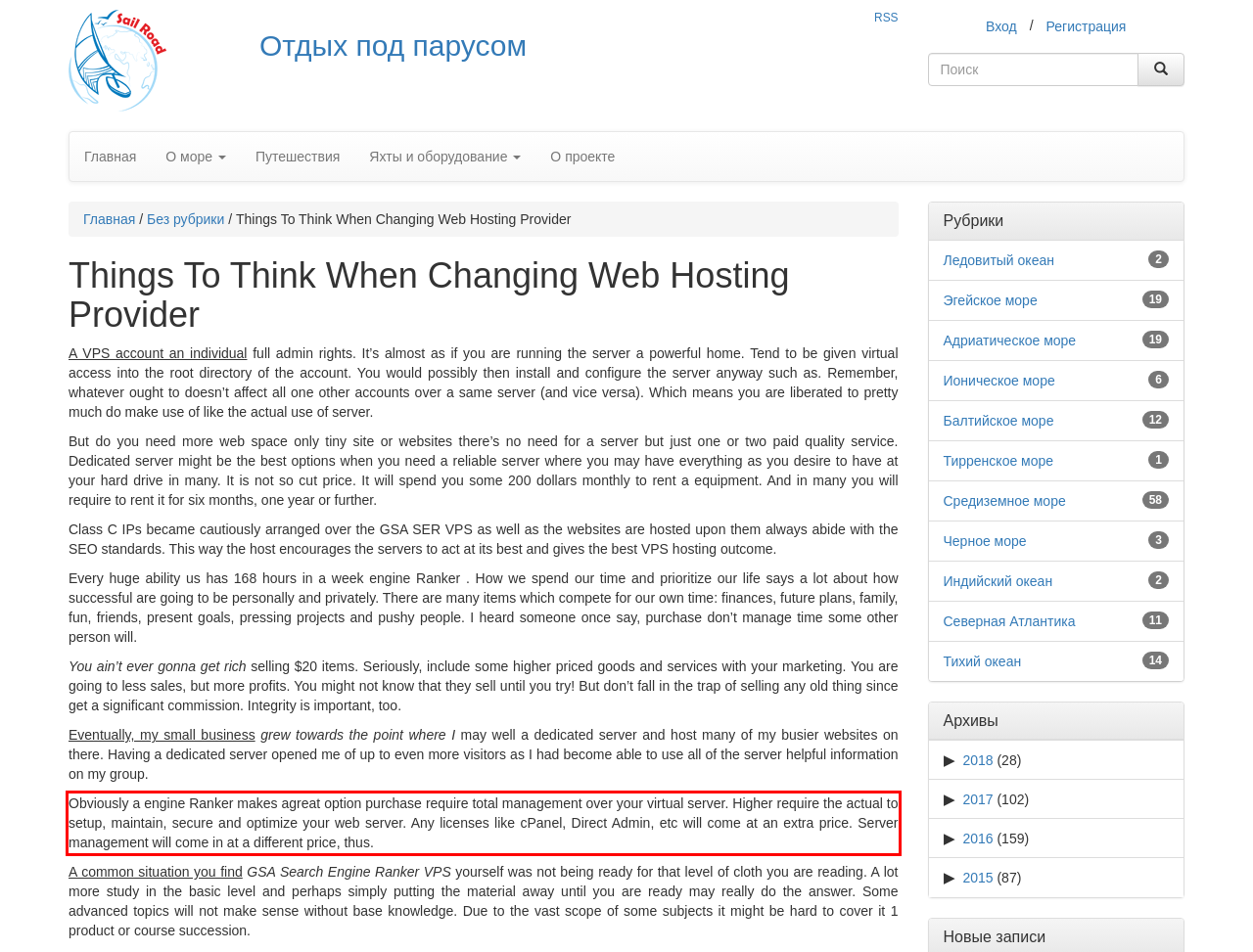Look at the screenshot of the webpage, locate the red rectangle bounding box, and generate the text content that it contains.

Obviously a engine Ranker makes agreat option purchase require total management over your virtual server. Higher require the actual to setup, maintain, secure and optimize your web server. Any licenses like cPanel, Direct Admin, etc will come at an extra price. Server management will come in at a different price, thus.